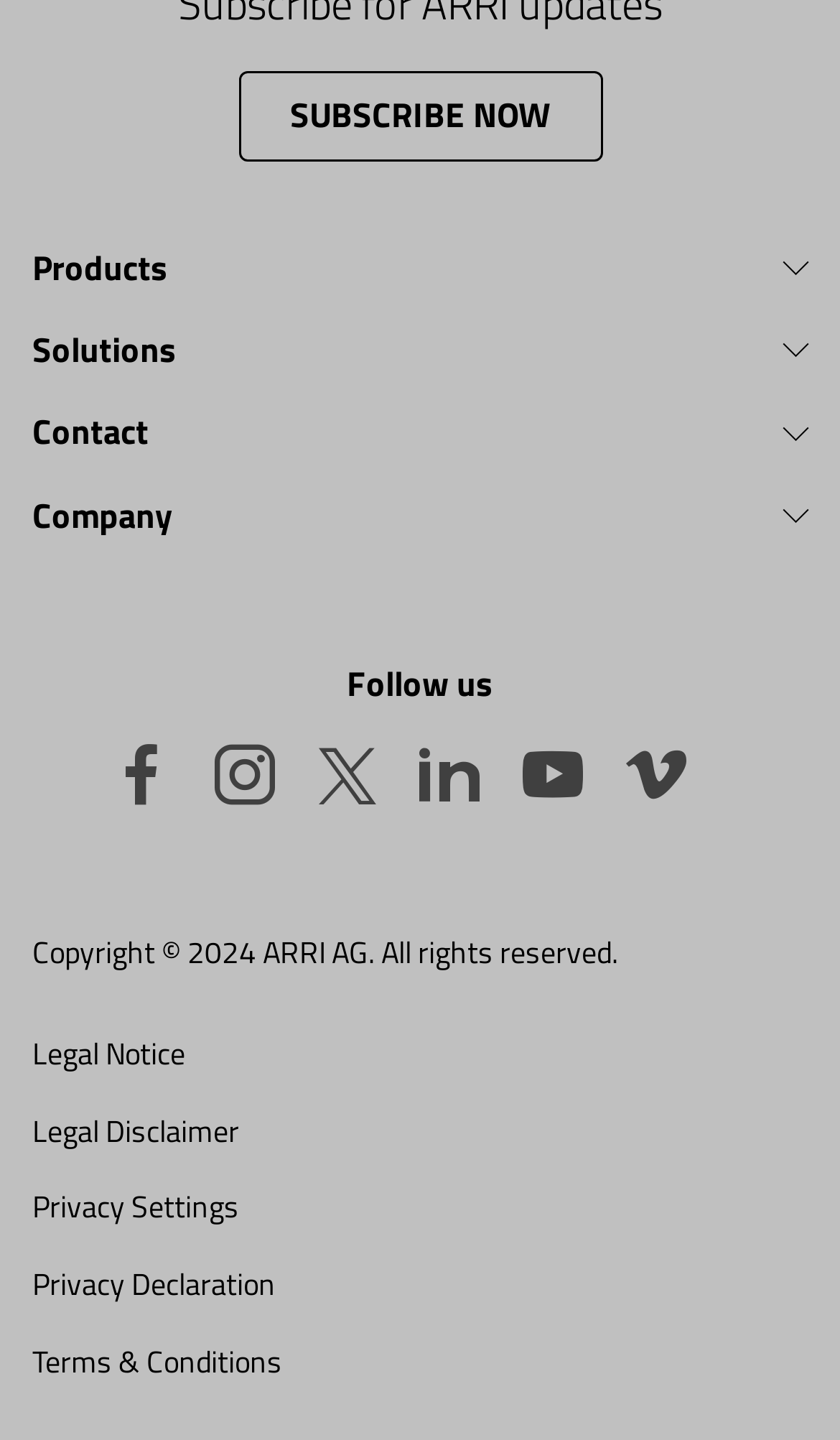Identify the bounding box coordinates of the element to click to follow this instruction: 'Read the Legal Notice'. Ensure the coordinates are four float values between 0 and 1, provided as [left, top, right, bottom].

[0.038, 0.705, 0.962, 0.758]